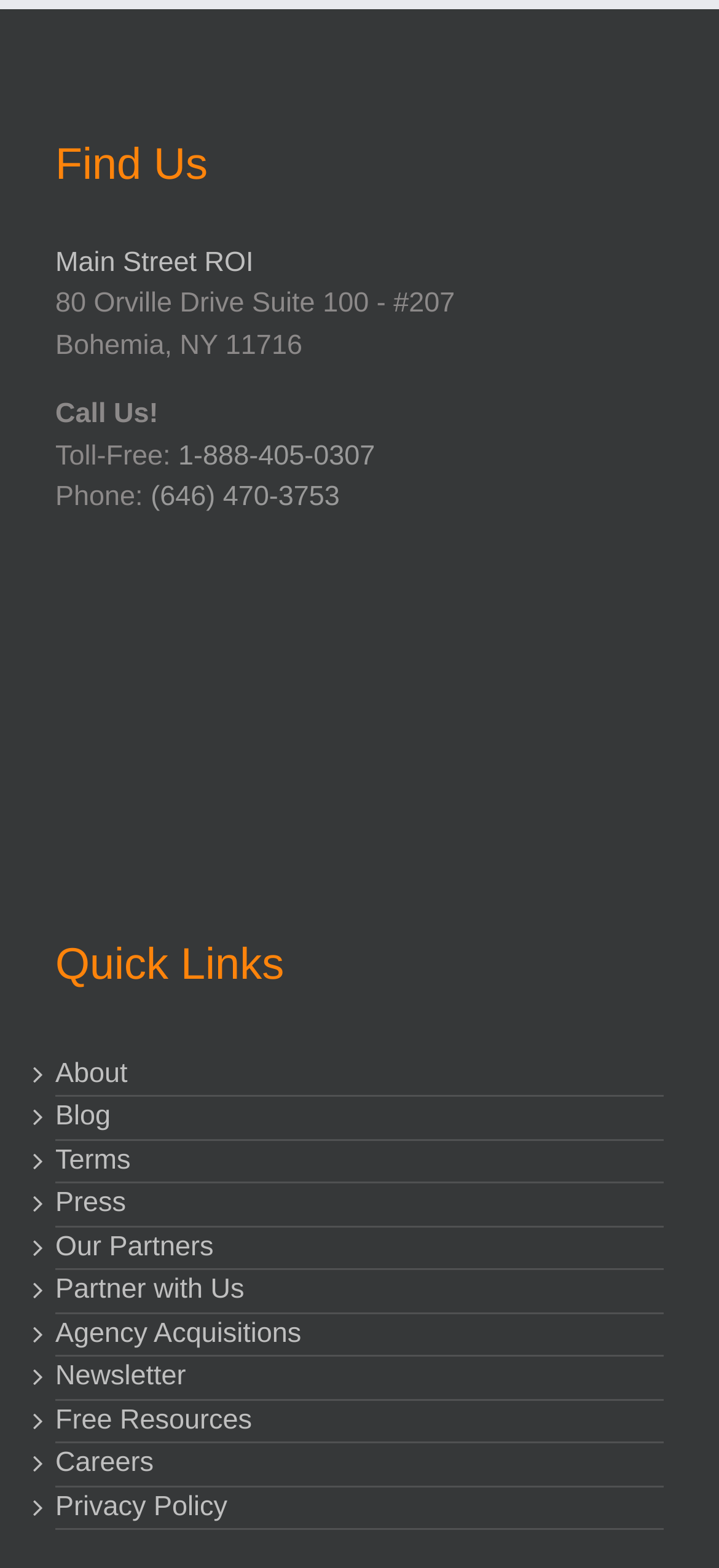What is the name of the company?
Use the image to answer the question with a single word or phrase.

Main Street ROI